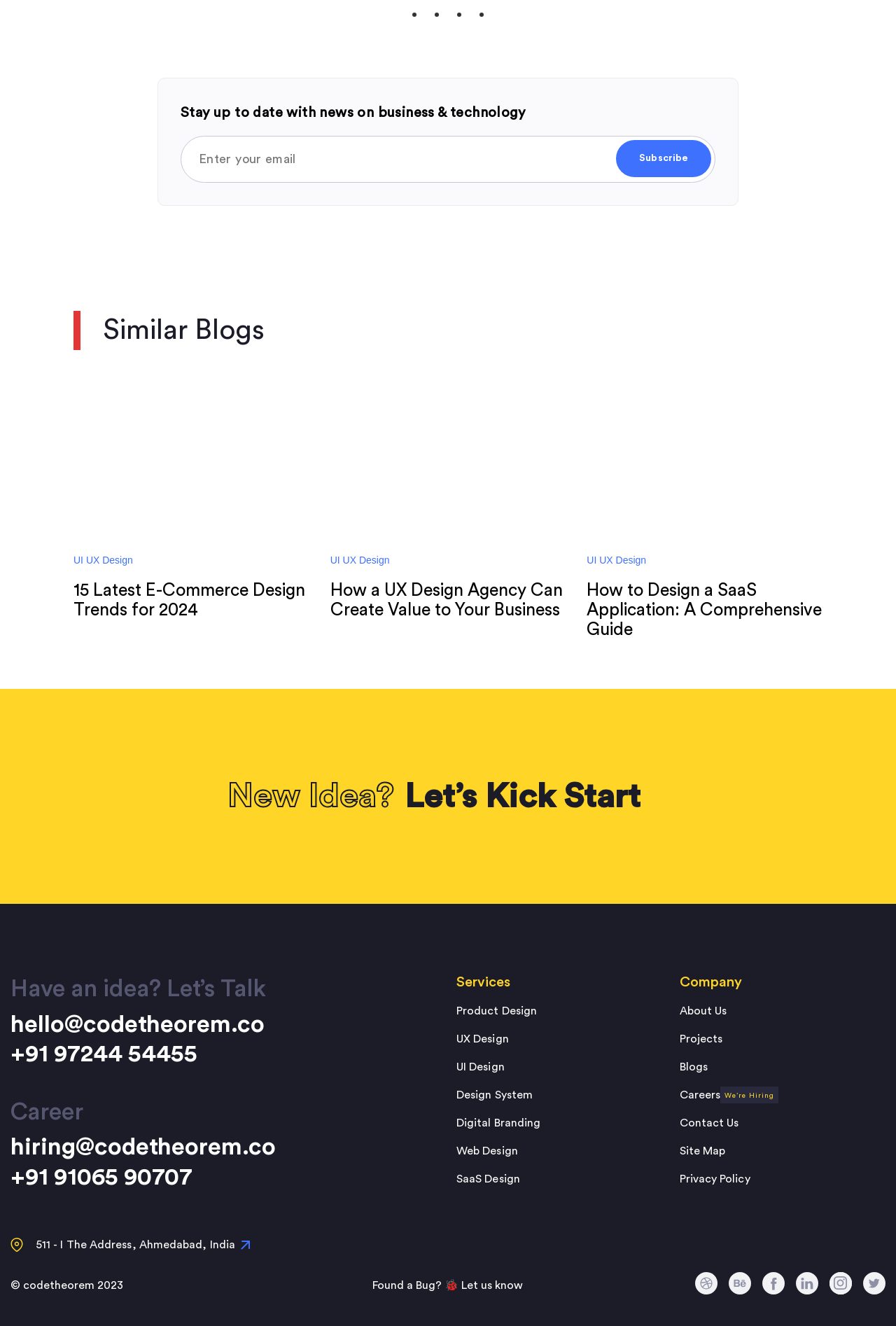Identify the bounding box coordinates for the region of the element that should be clicked to carry out the instruction: "Explore SaaS application design". The bounding box coordinates should be four float numbers between 0 and 1, i.e., [left, top, right, bottom].

[0.655, 0.306, 0.918, 0.407]